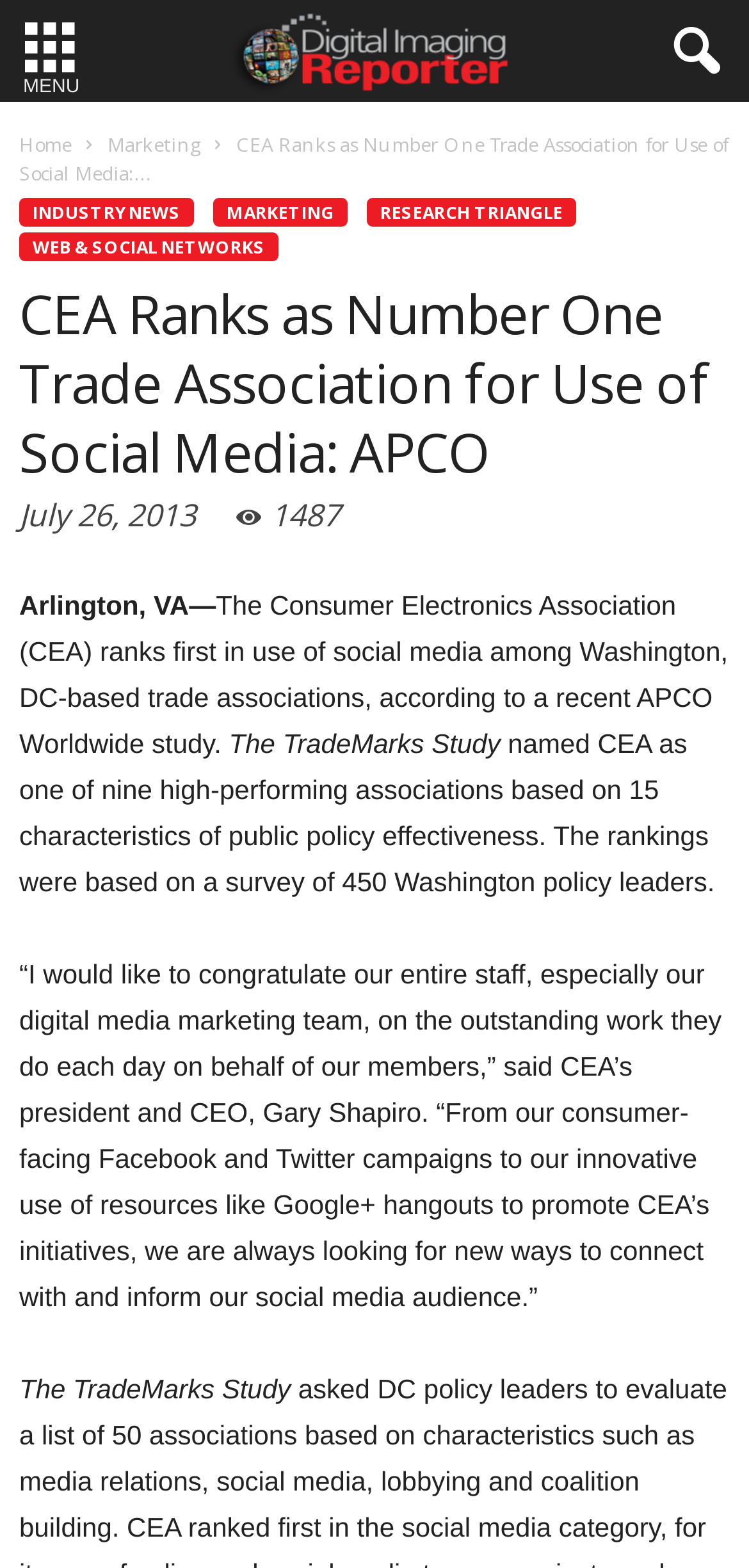Please answer the following query using a single word or phrase: 
Who is the president and CEO of CEA?

Gary Shapiro